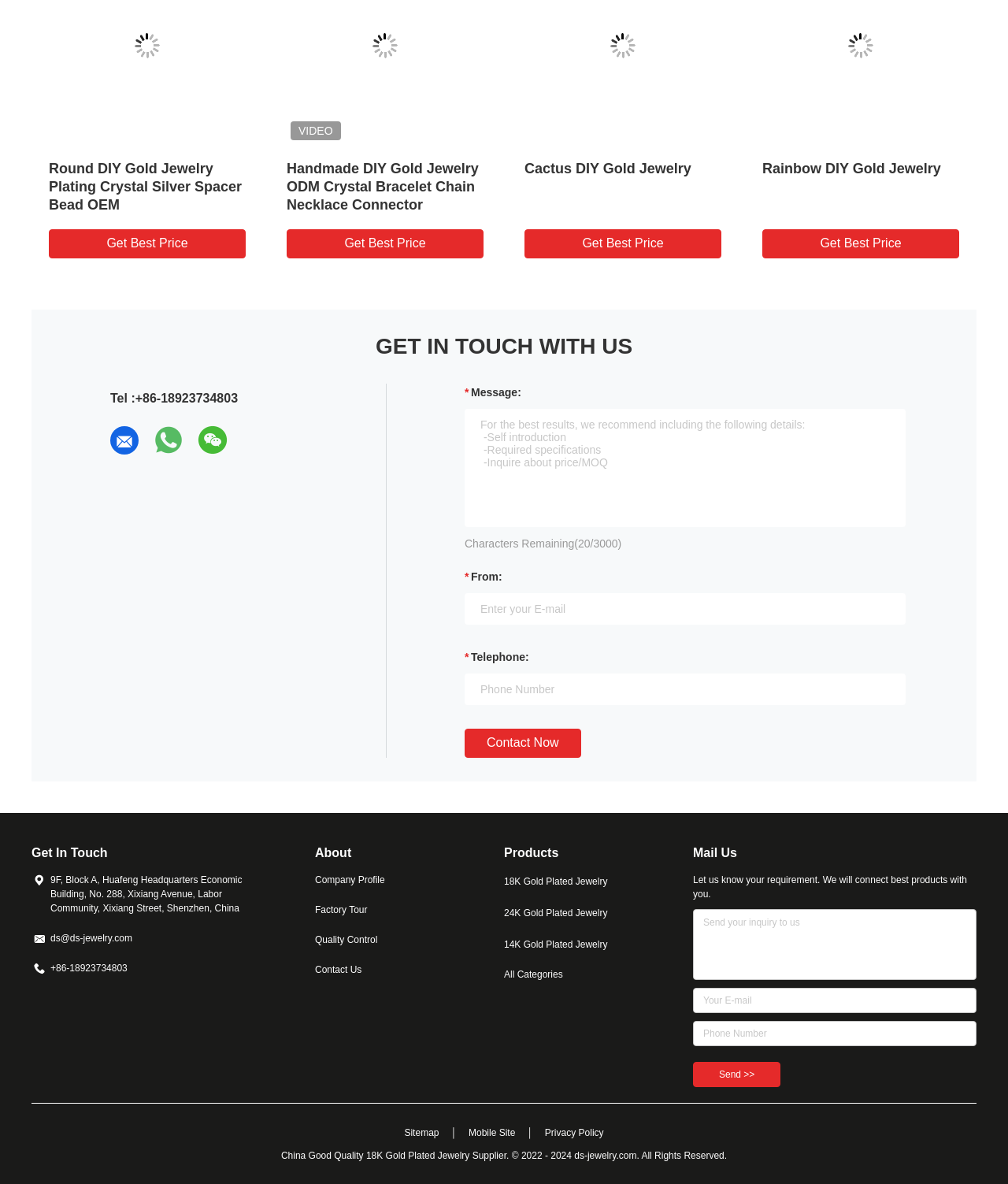Please find the bounding box coordinates for the clickable element needed to perform this instruction: "Get the best price for Rainbow DIY Gold Jewelry".

[0.09, 0.194, 0.285, 0.218]